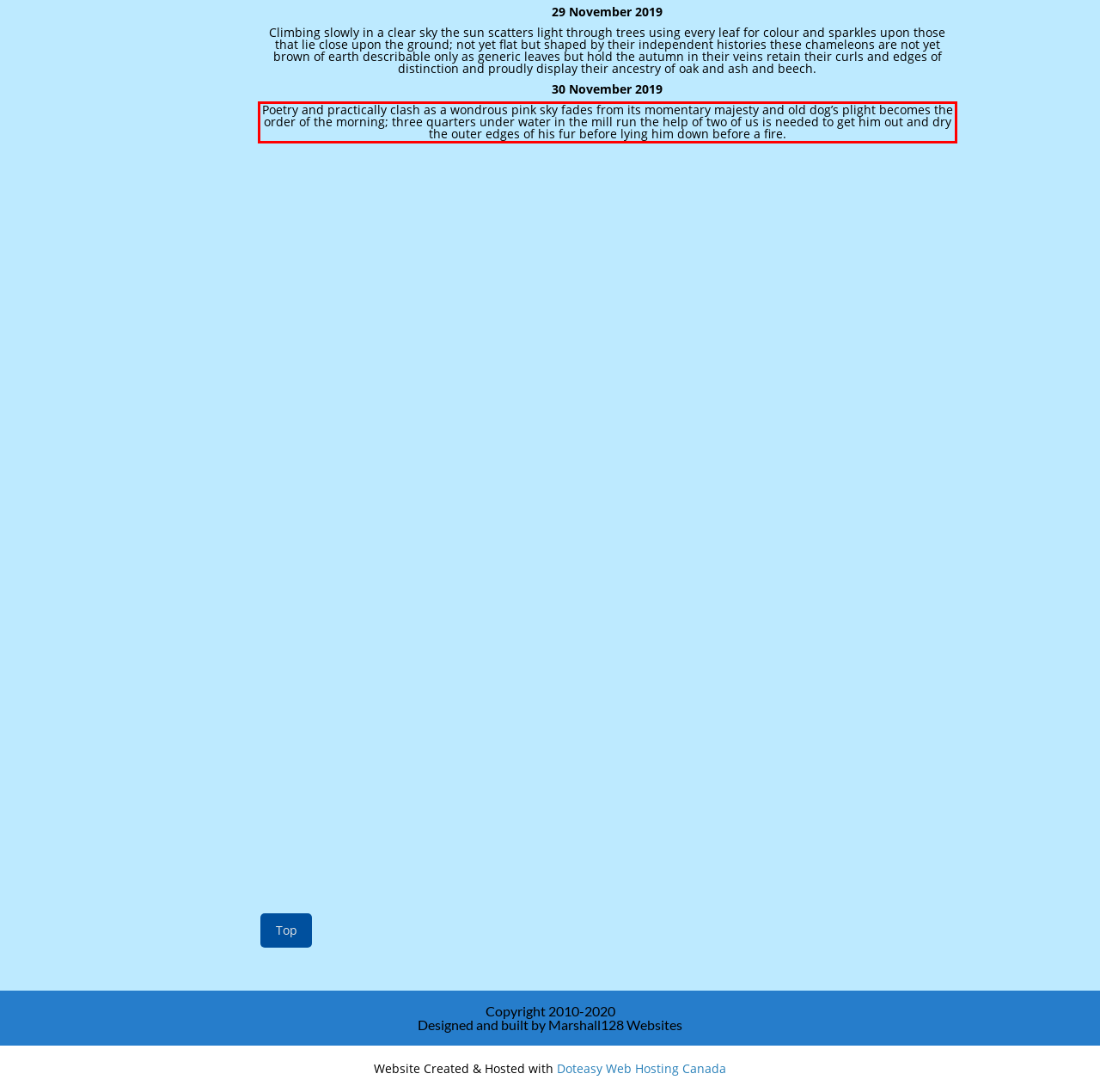Given the screenshot of a webpage, identify the red rectangle bounding box and recognize the text content inside it, generating the extracted text.

Poetry and practically clash as a wondrous pink sky fades from its momentary majesty and old dog’s plight becomes the order of the morning; three quarters under water in the mill run the help of two of us is needed to get him out and dry the outer edges of his fur before lying him down before a fire.